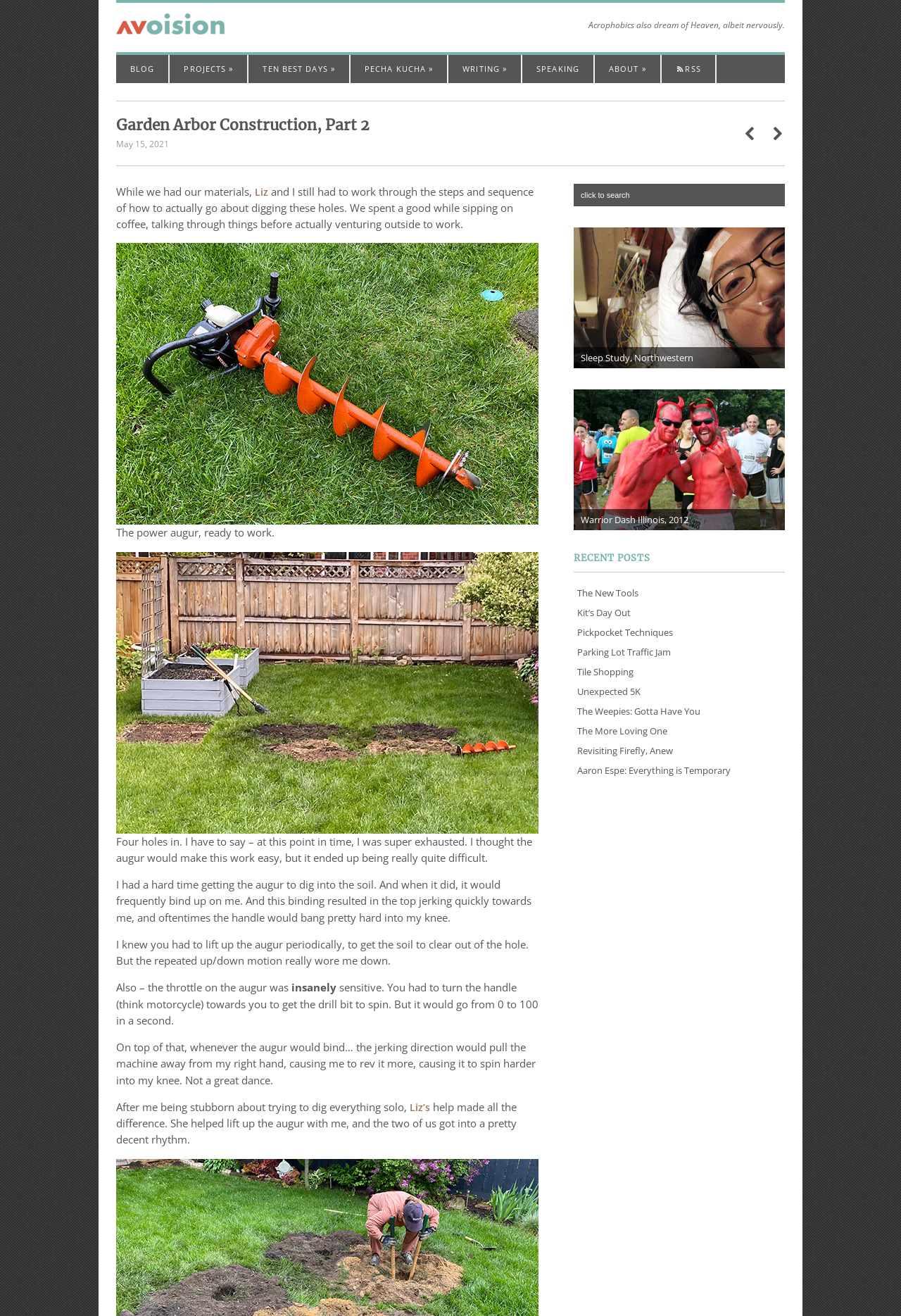Determine the bounding box coordinates of the clickable region to carry out the instruction: "Click on the 'BLOG' link".

[0.129, 0.042, 0.187, 0.063]